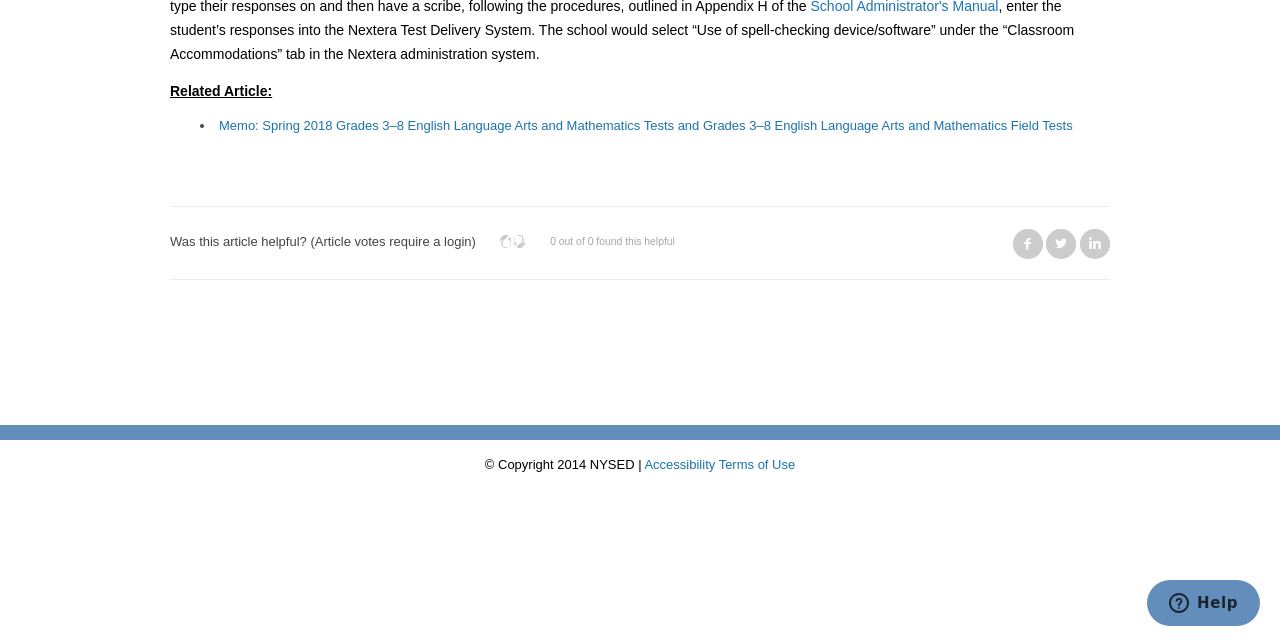Given the description Facebook, predict the bounding box coordinates of the UI element. Ensure the coordinates are in the format (top-left x, top-left y, bottom-right x, bottom-right y) and all values are between 0 and 1.

[0.791, 0.358, 0.815, 0.404]